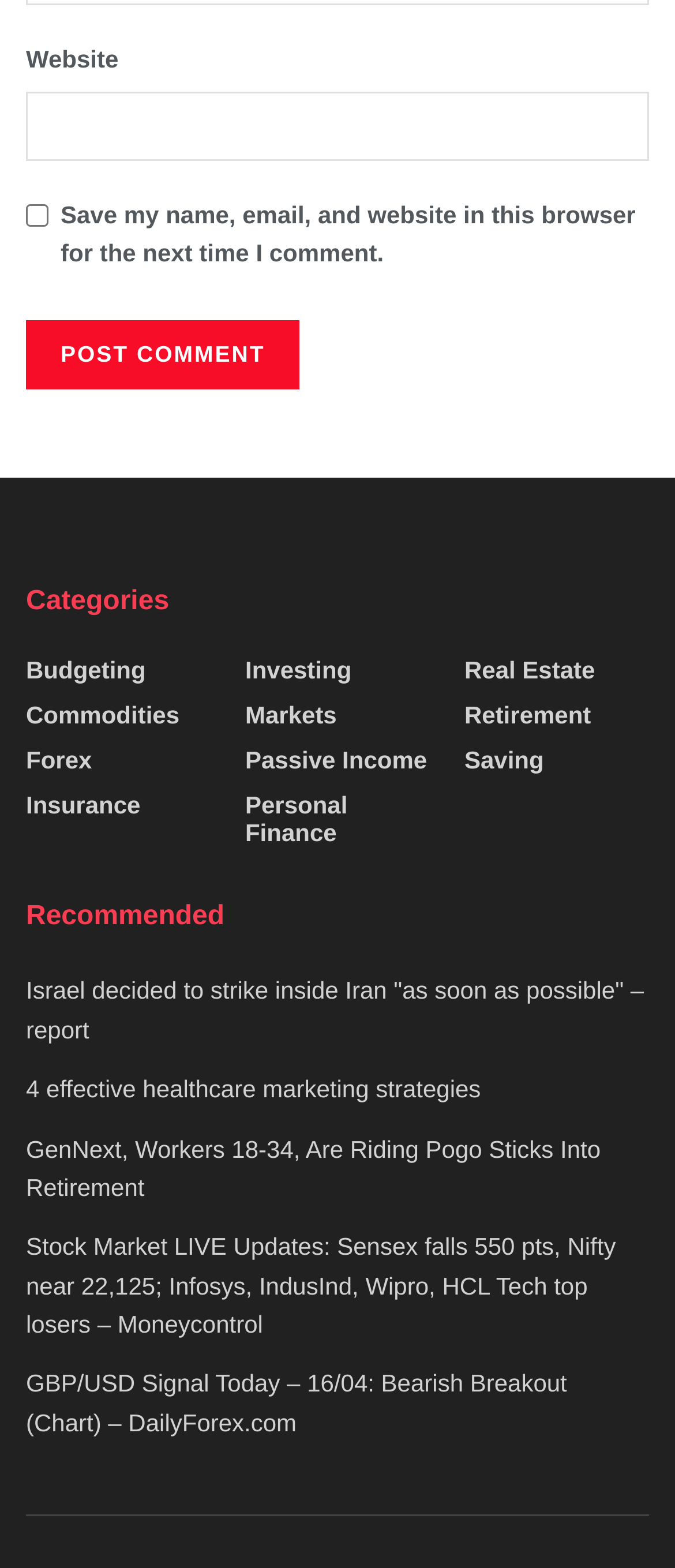Find the bounding box coordinates corresponding to the UI element with the description: "Insurance". The coordinates should be formatted as [left, top, right, bottom], with values as floats between 0 and 1.

[0.038, 0.5, 0.208, 0.518]